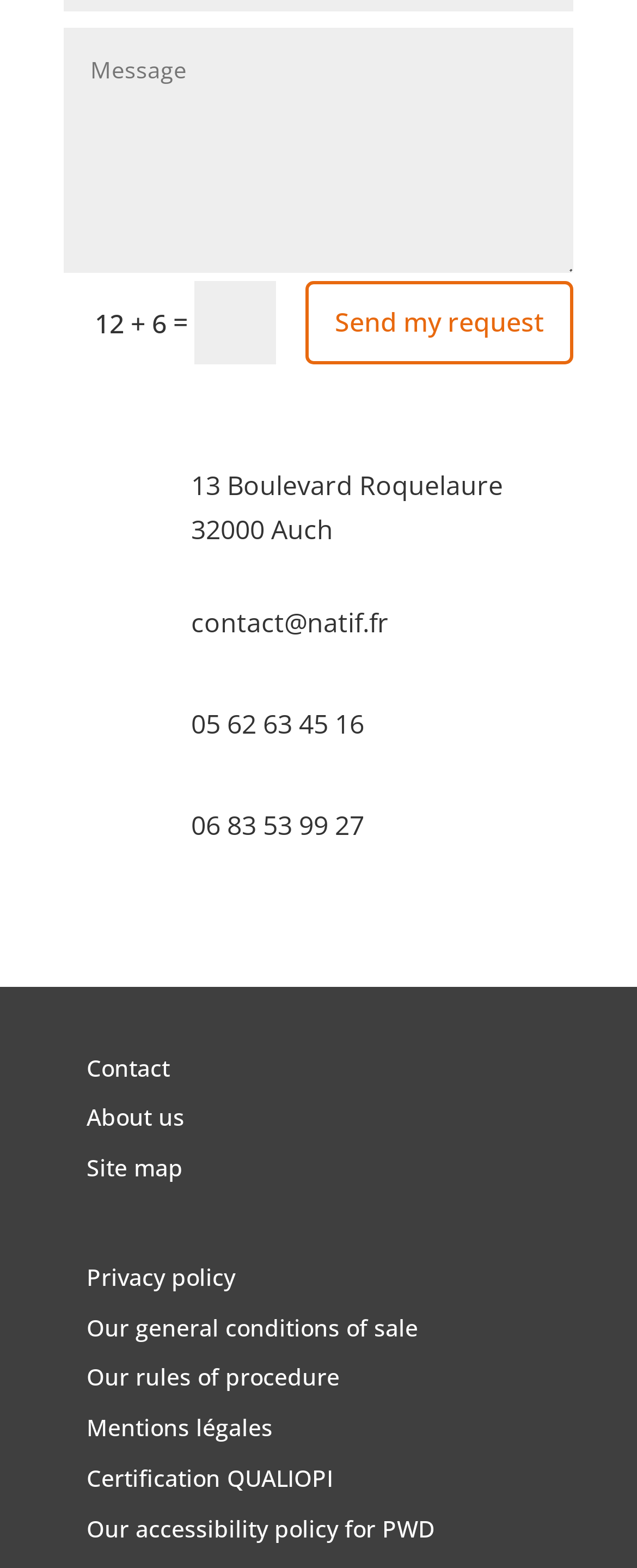Determine the bounding box coordinates of the section I need to click to execute the following instruction: "Click the 'Send my request 5' button". Provide the coordinates as four float numbers between 0 and 1, i.e., [left, top, right, bottom].

[0.479, 0.179, 0.9, 0.232]